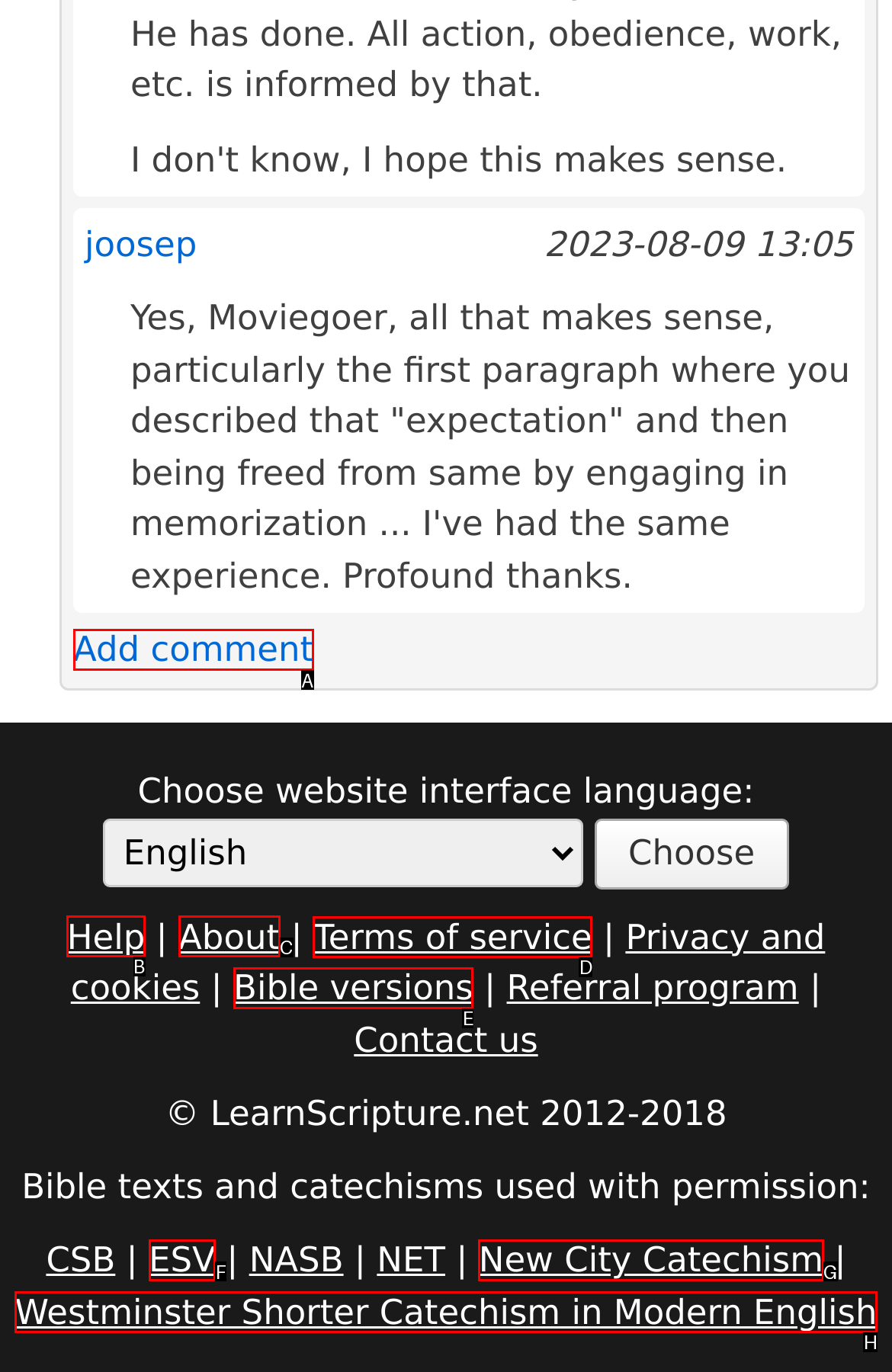Determine which HTML element to click on in order to complete the action: Read about the terms of service.
Reply with the letter of the selected option.

D